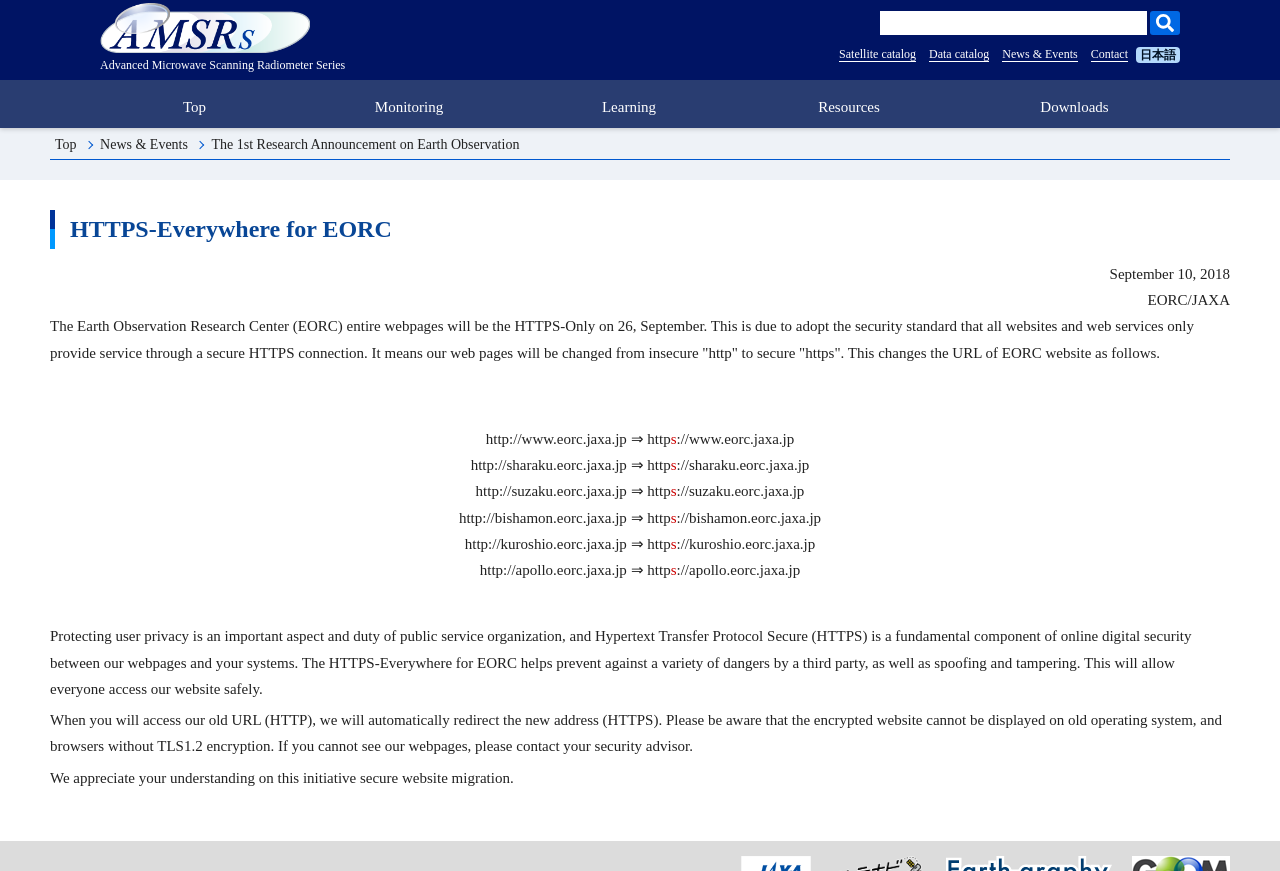What is the name of the series?
Your answer should be a single word or phrase derived from the screenshot.

AMSR